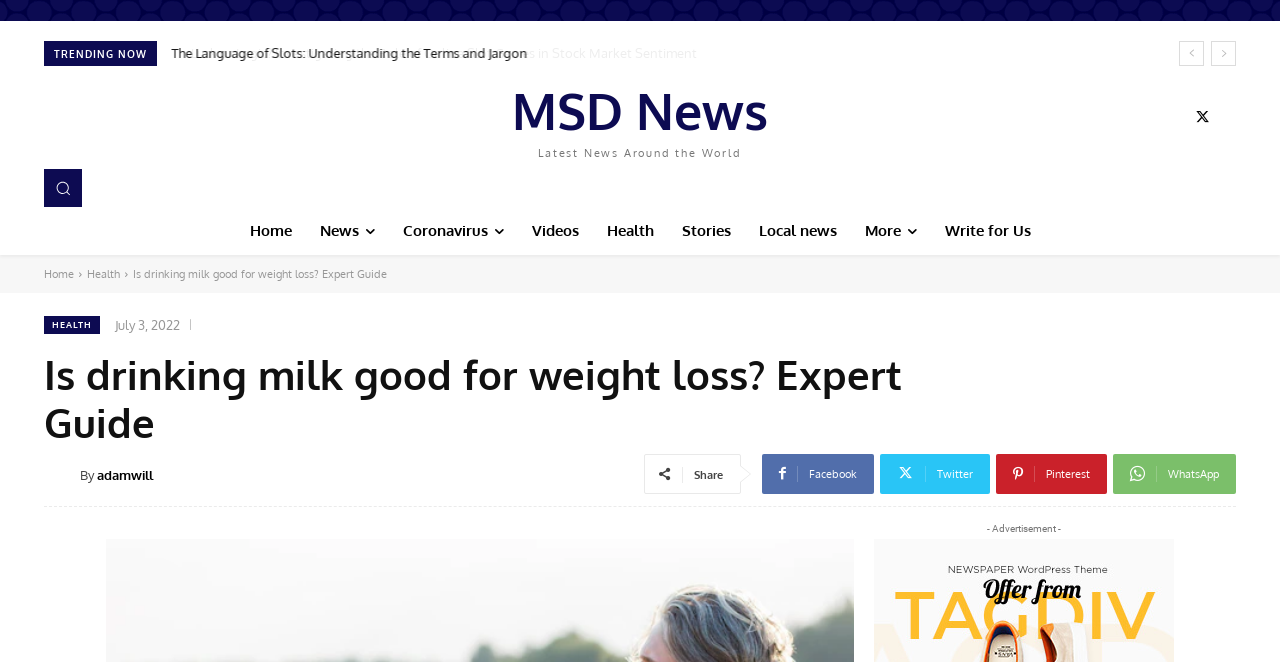What is the previous page link located at?
Use the image to answer the question with a single word or phrase.

Right bottom corner